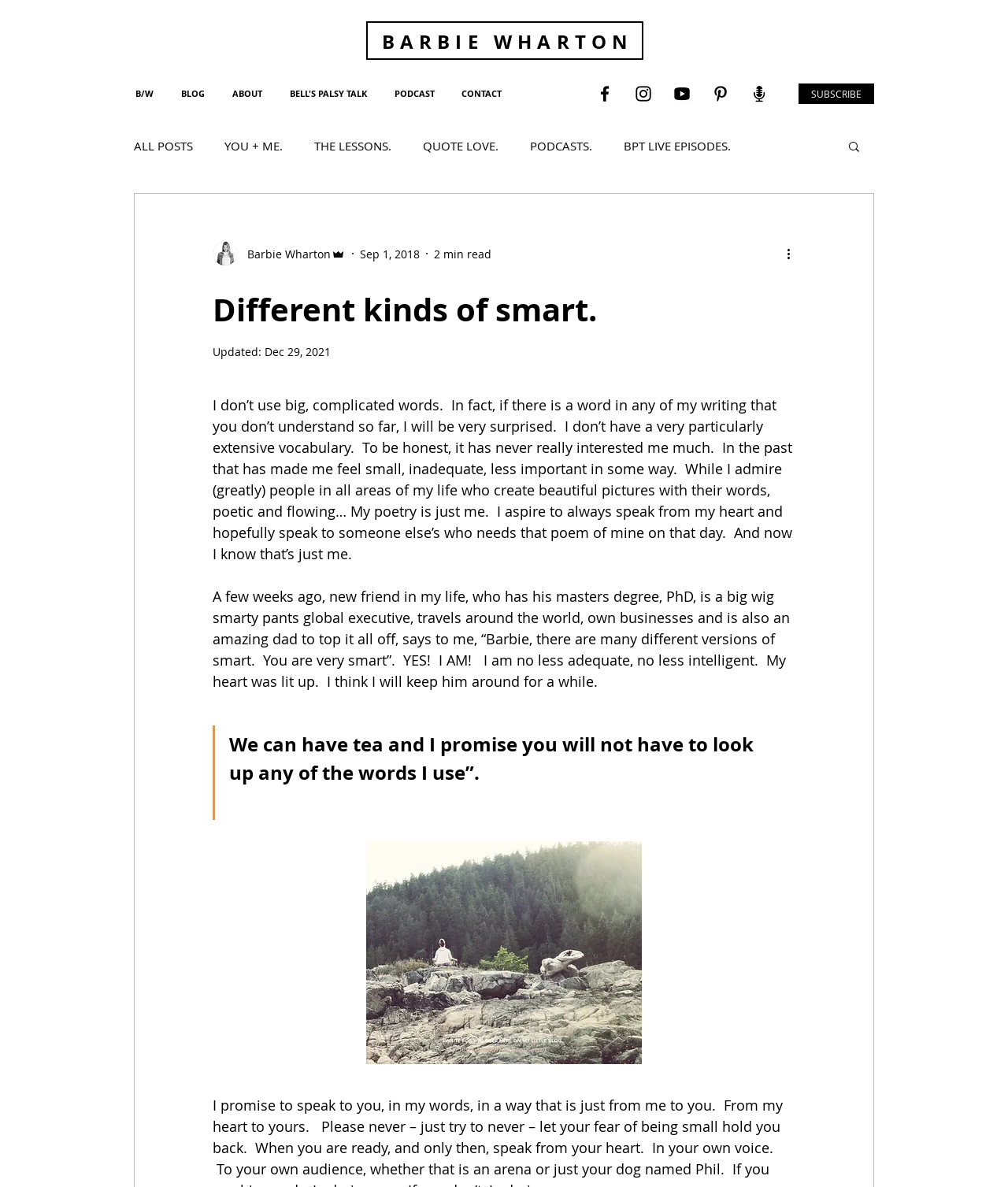Show the bounding box coordinates for the HTML element as described: "November 1, 2014".

None